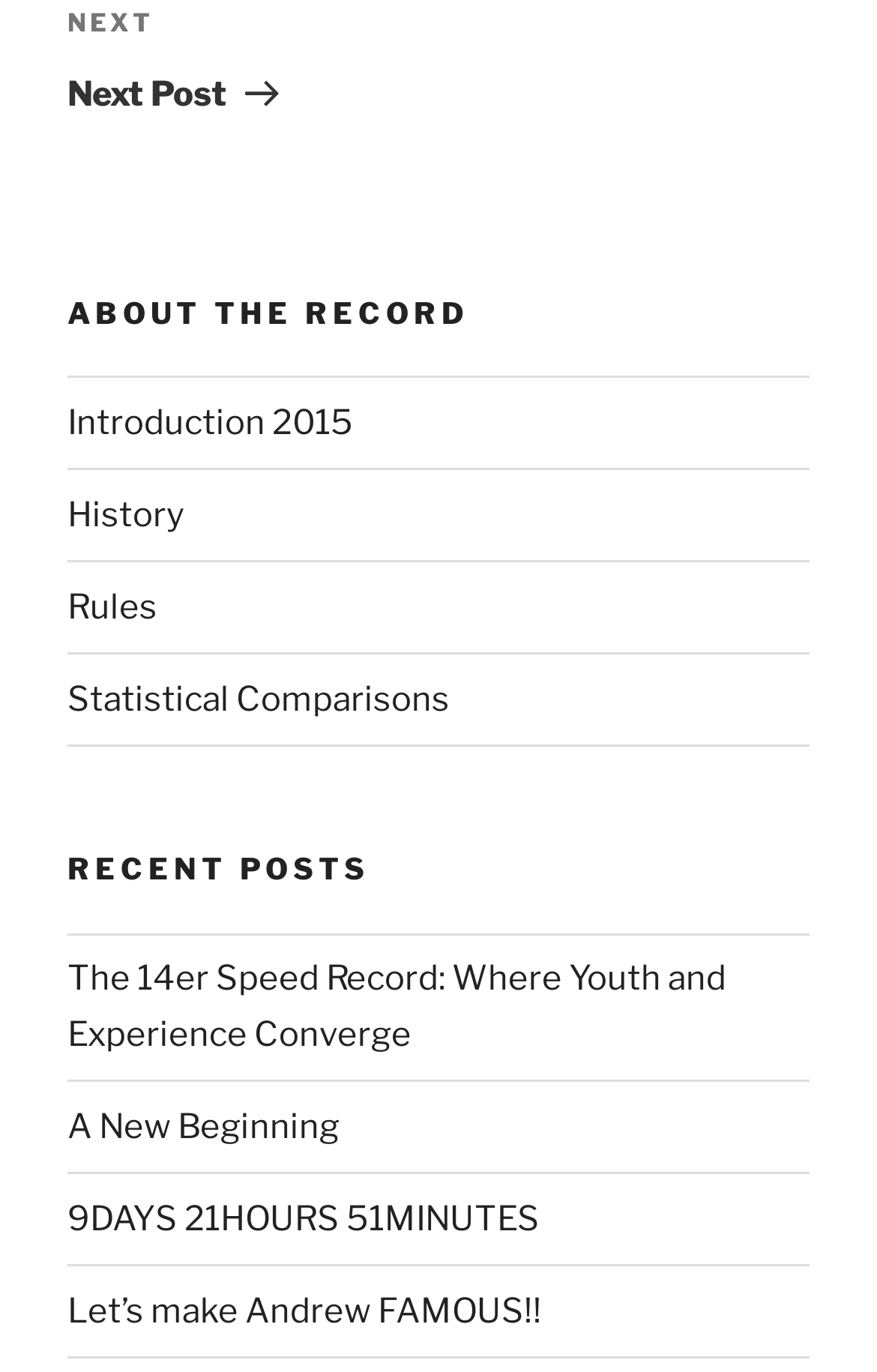Please identify the bounding box coordinates of the clickable region that I should interact with to perform the following instruction: "Read the previous article". The coordinates should be expressed as four float numbers between 0 and 1, i.e., [left, top, right, bottom].

None